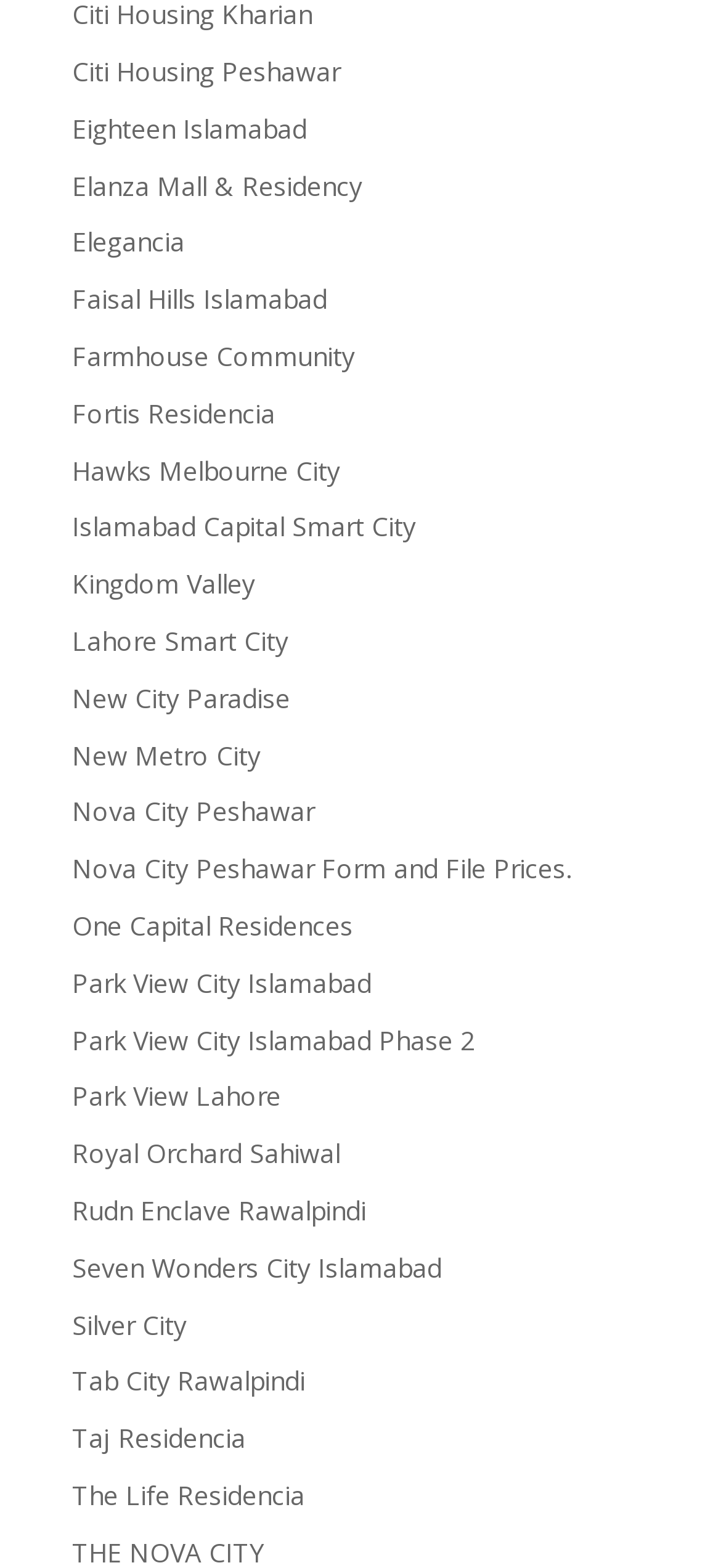Please identify the bounding box coordinates of the element on the webpage that should be clicked to follow this instruction: "Learn more about Nova City Peshawar". The bounding box coordinates should be given as four float numbers between 0 and 1, formatted as [left, top, right, bottom].

[0.1, 0.506, 0.436, 0.529]